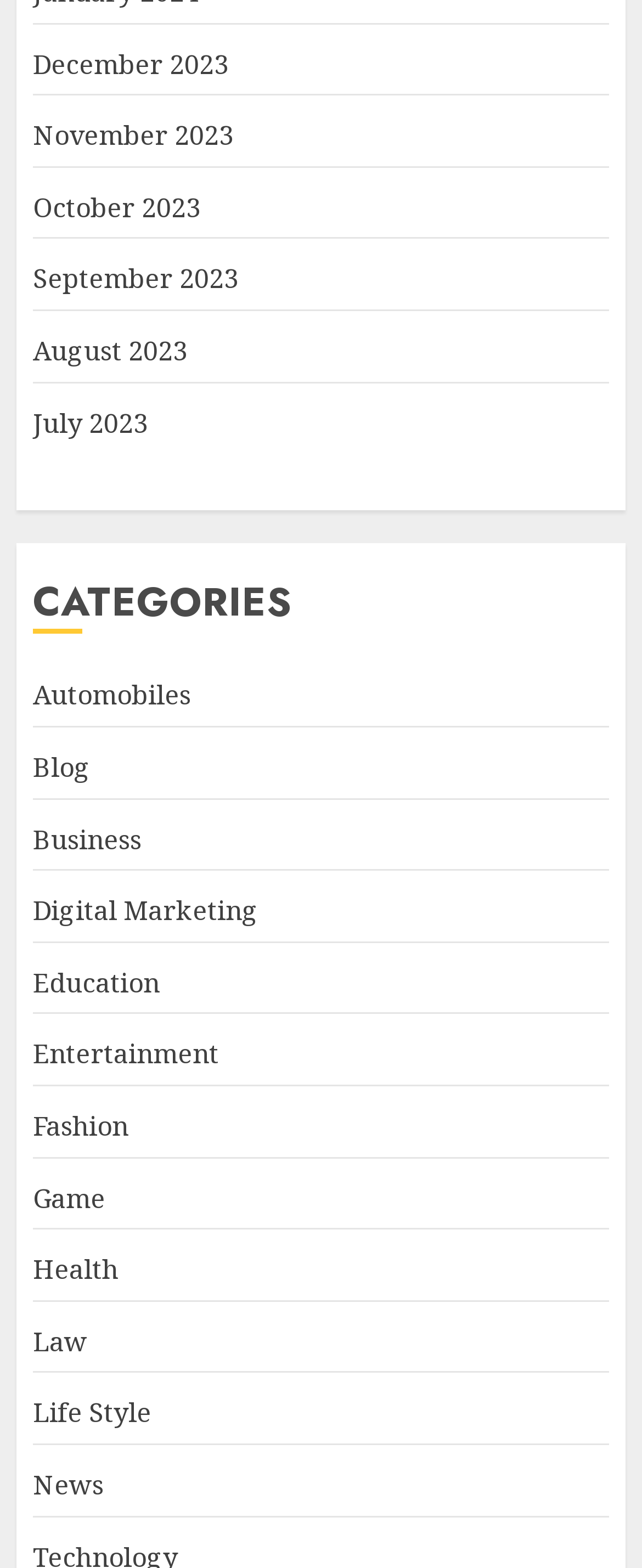Determine the bounding box coordinates for the element that should be clicked to follow this instruction: "View December 2023". The coordinates should be given as four float numbers between 0 and 1, in the format [left, top, right, bottom].

[0.051, 0.029, 0.356, 0.053]